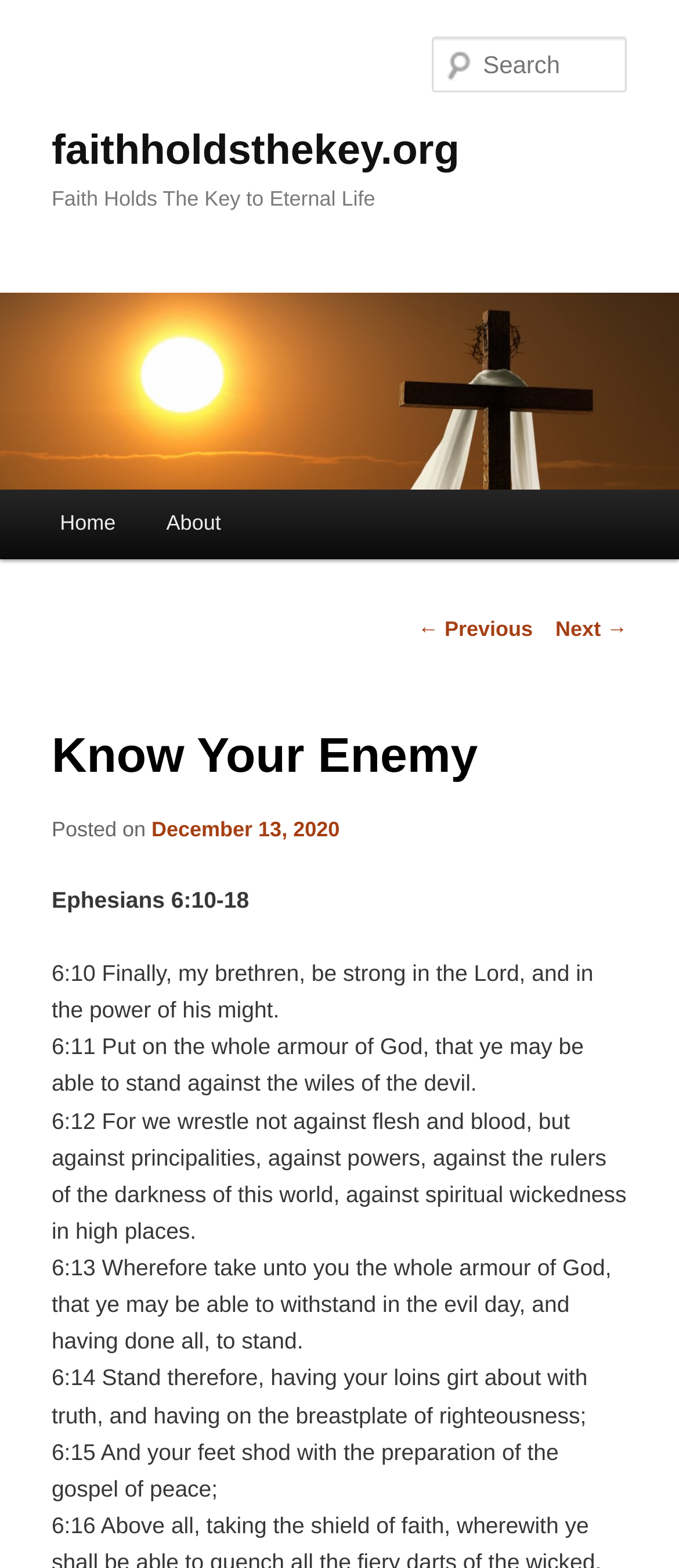Answer the question using only a single word or phrase: 
What is the name of the website?

faithholdsthekey.org